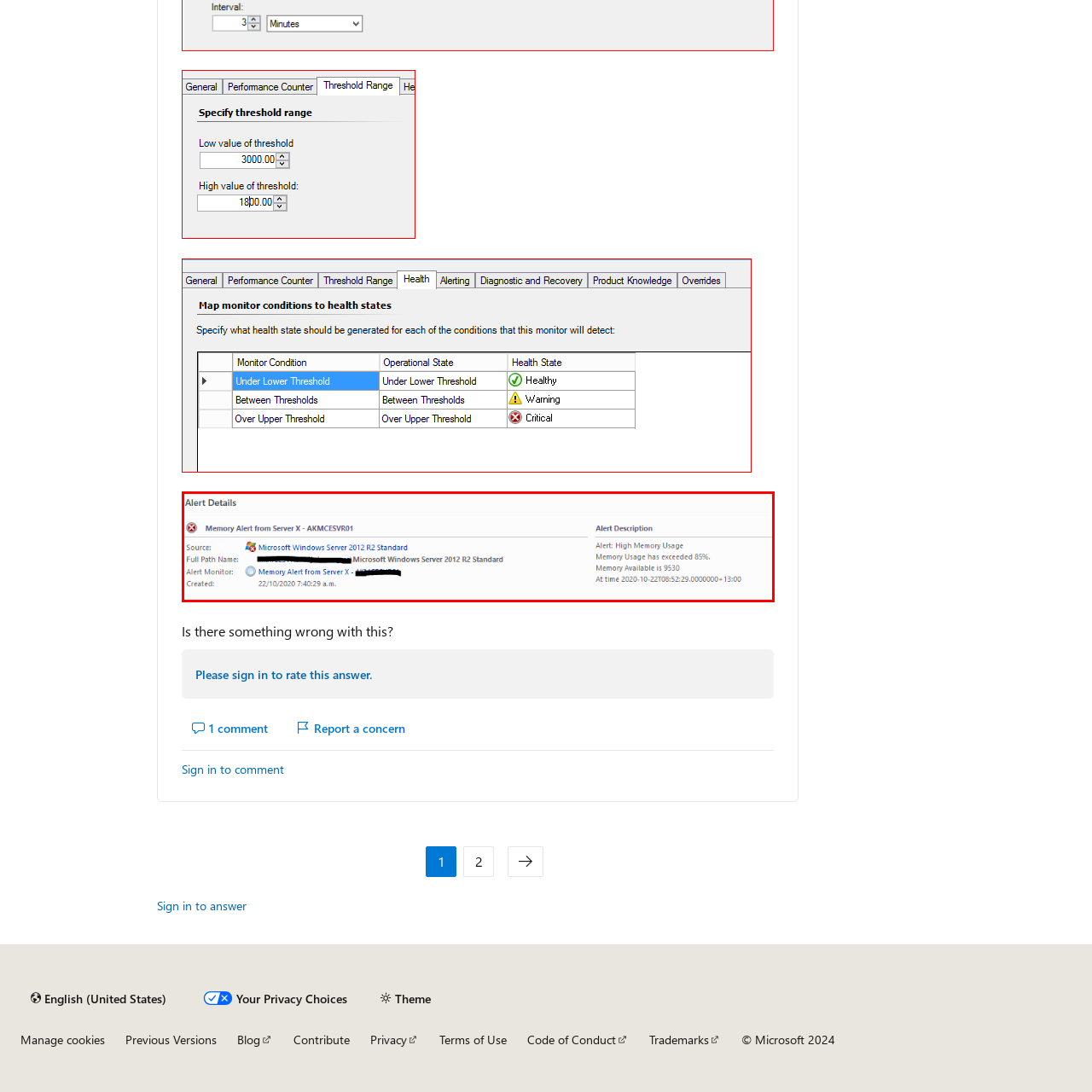Explain in detail what is depicted in the image enclosed by the red boundary.

The image shows an alert detail panel indicating a high memory usage notification from a server. At the top, the alert title reads "Memory Alert from Server X - AKMCSERVR01." Below this, the source is specified as "Microsoft Windows Server 2012 R2 Standard," along with the full path name repeating this information. 

The alert monitor is labeled "Memory Alert from Server X." The creation date and time of the alert is provided as "22/10/2020 7:40:29 a.m." 

On the right side of the panel, the alert description highlights crucial details: "Alert: High Memory Usage," stating that memory usage has exceeded 85%, with the available memory listed as 9530. The timestamp for when the high memory usage was recorded is shown as "2020-10-22T08:58:29.0000000+13:00." 

This alert serves to inform system administrators about the memory status and potential issues requiring immediate attention to ensure optimal server performance.